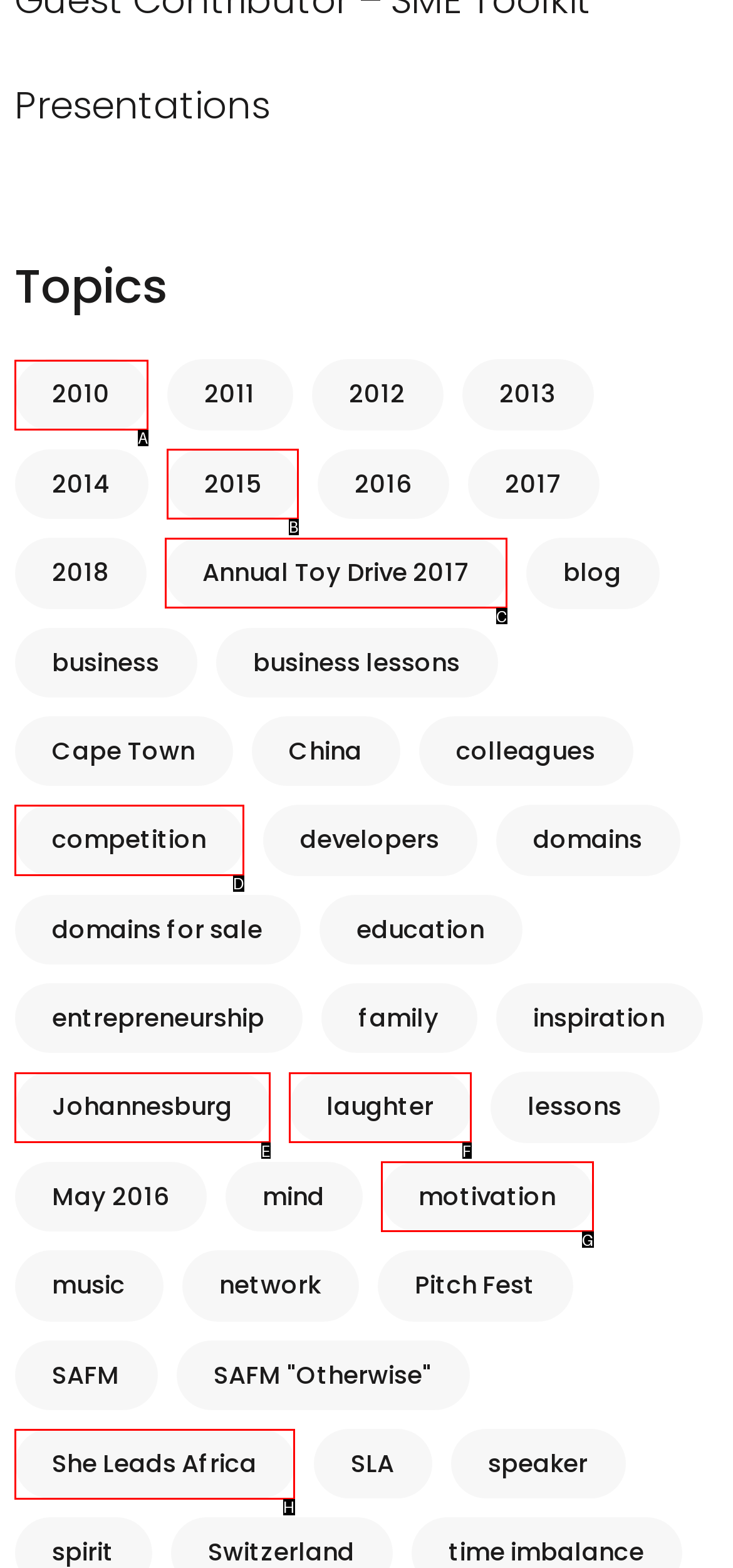Select the HTML element that corresponds to the description: Annual Toy Drive 2017. Answer with the letter of the matching option directly from the choices given.

C